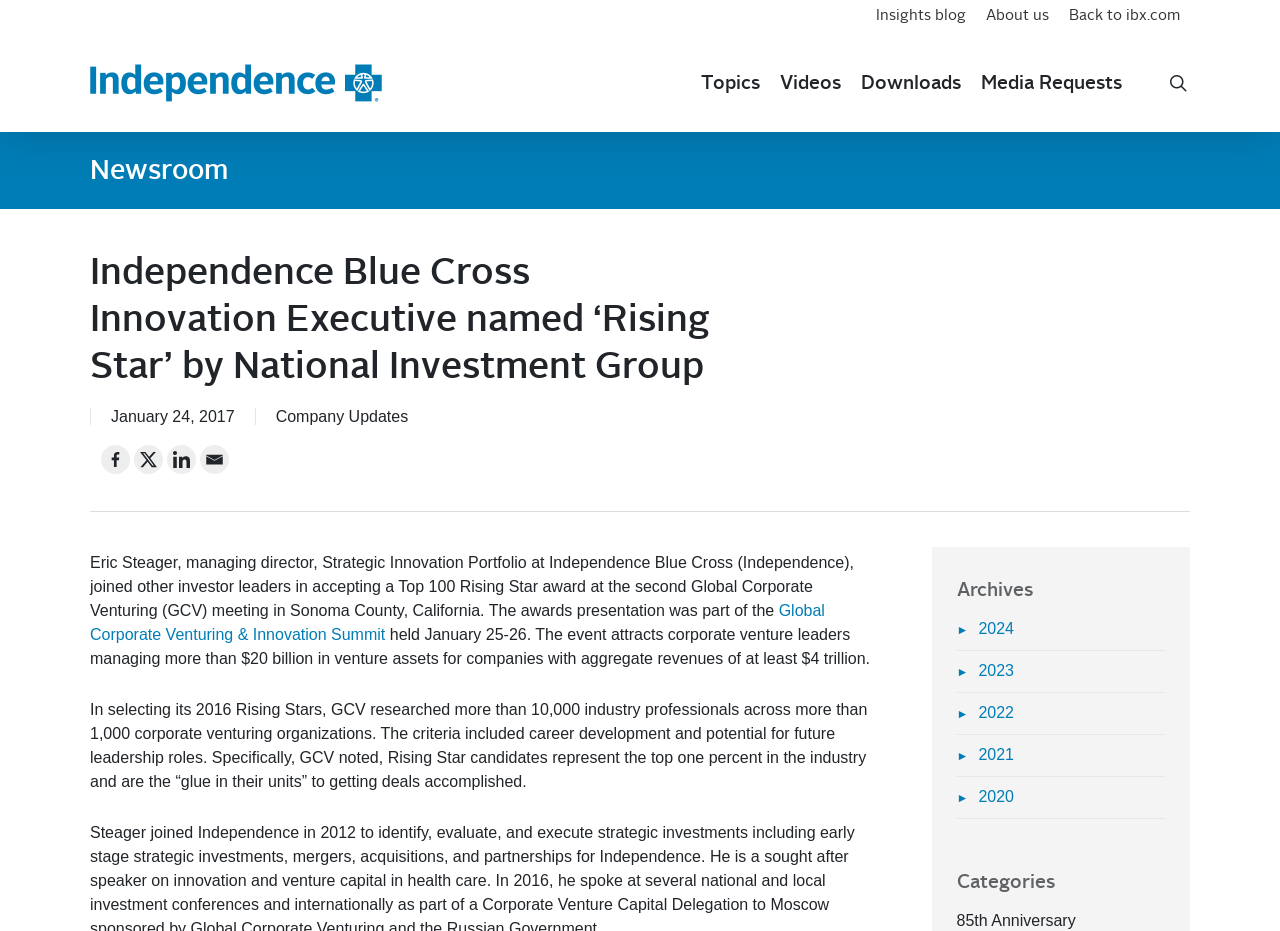Use a single word or phrase to answer this question: 
What is the name of the executive who received the Top 100 Rising Star award?

Eric Steager